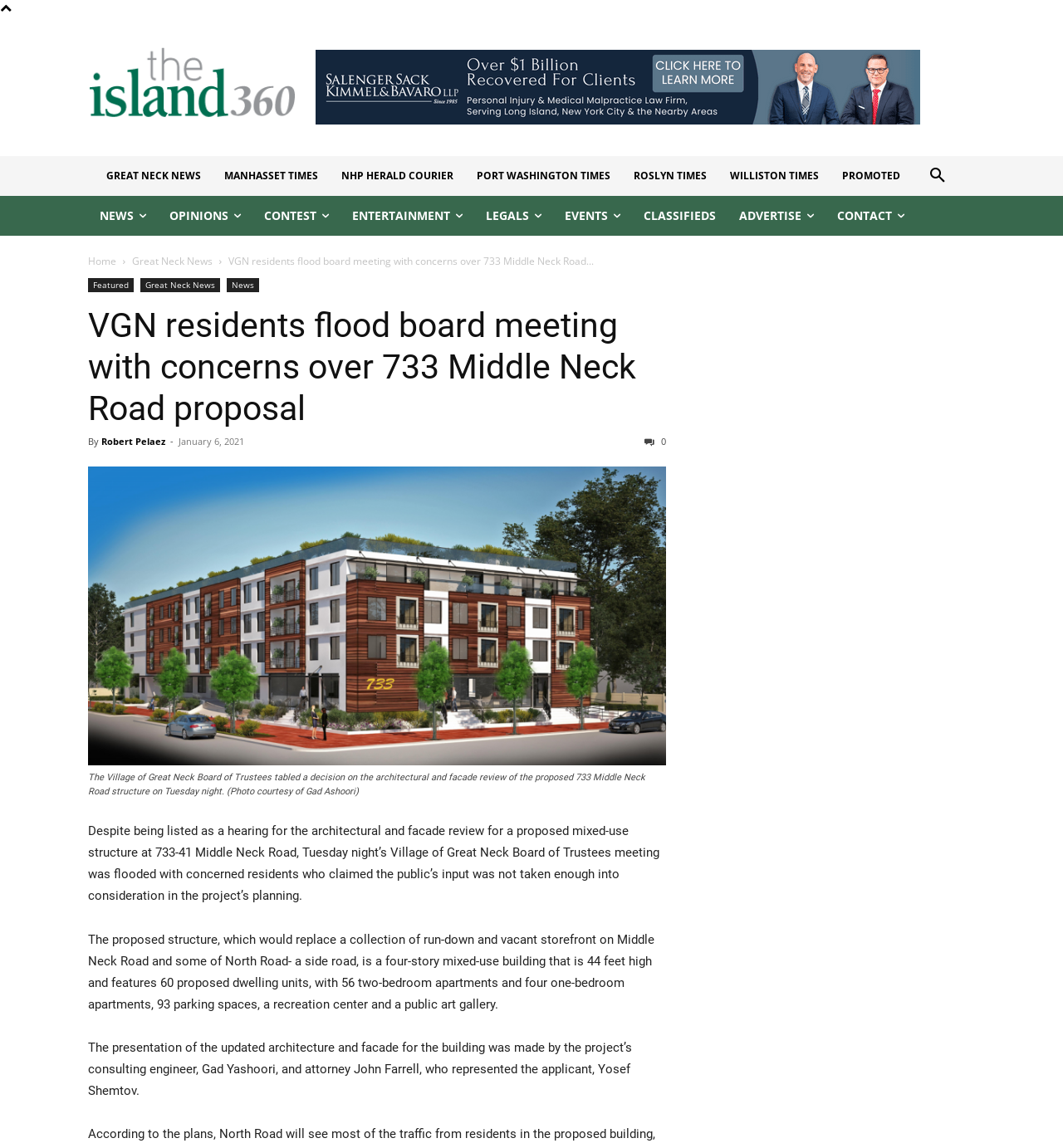Could you provide the bounding box coordinates for the portion of the screen to click to complete this instruction: "View the blog post about Introduction to low Pressure Gauges"?

None